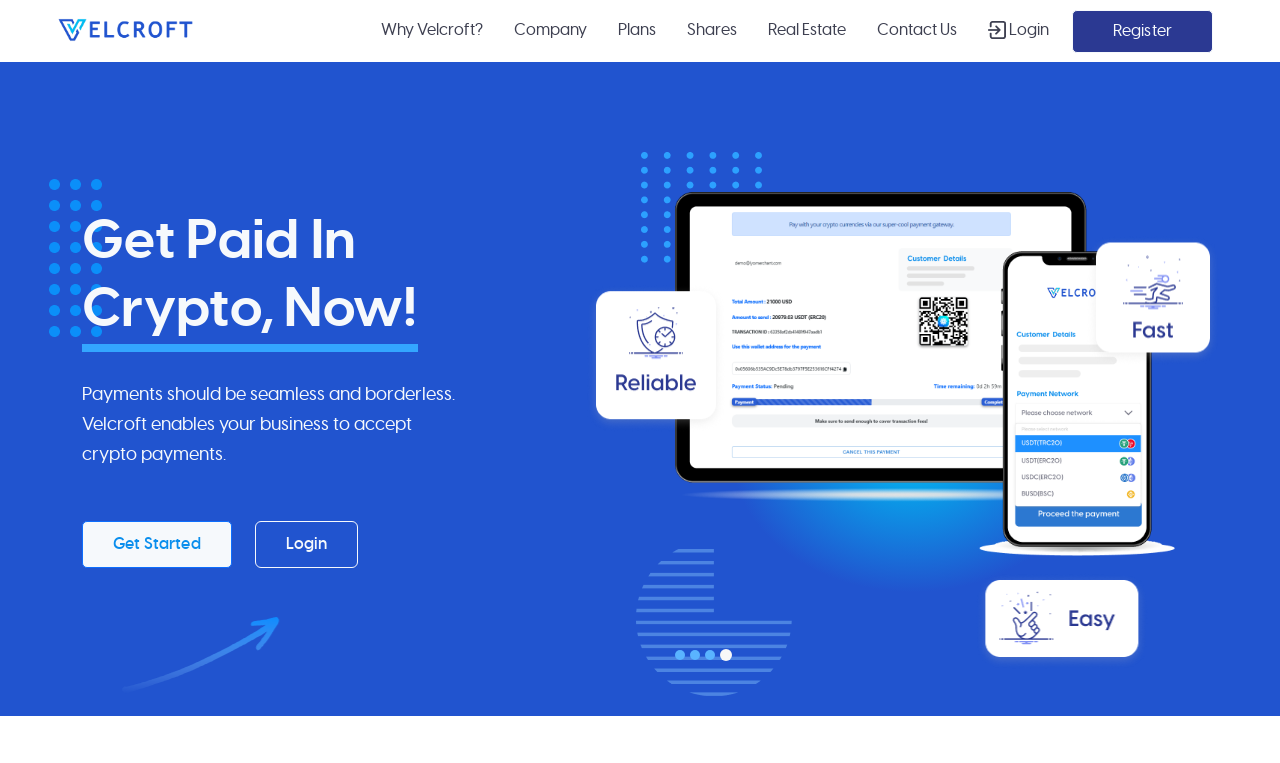Identify the bounding box coordinates for the UI element described by the following text: "Shares". Provide the coordinates as four float numbers between 0 and 1, in the format [left, top, right, bottom].

[0.53, 0.012, 0.582, 0.066]